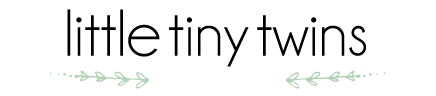Provide a comprehensive description of the image.

The image features the stylized text "little tiny twins" prominently displayed, showcasing a playful yet elegant font that embodies the essence of a family-friendly or parenting-themed brand. The design is enhanced by delicate green arrow motifs on either side, adding a whimsical touch and conveying a sense of direction or growth. This visual serves as a captivating header for the blog named "littletinytwins," which likely focuses on topics related to parenting, twin experiences, and family life. The overall aesthetic is warm and inviting, promising an engaging space for readers interested in the joys and challenges of raising twins.